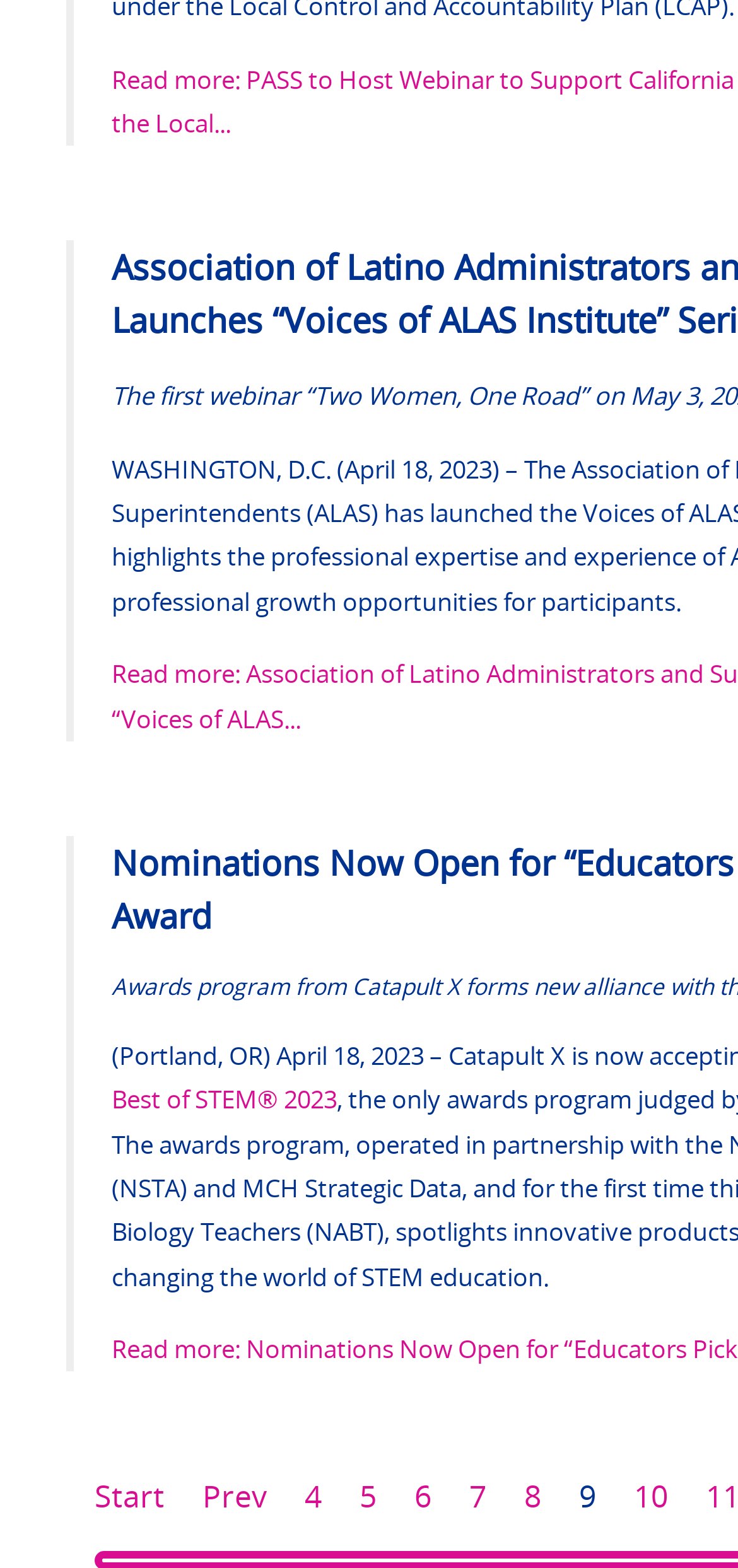Show the bounding box coordinates of the element that should be clicked to complete the task: "go to page 7".

[0.636, 0.941, 0.659, 0.968]